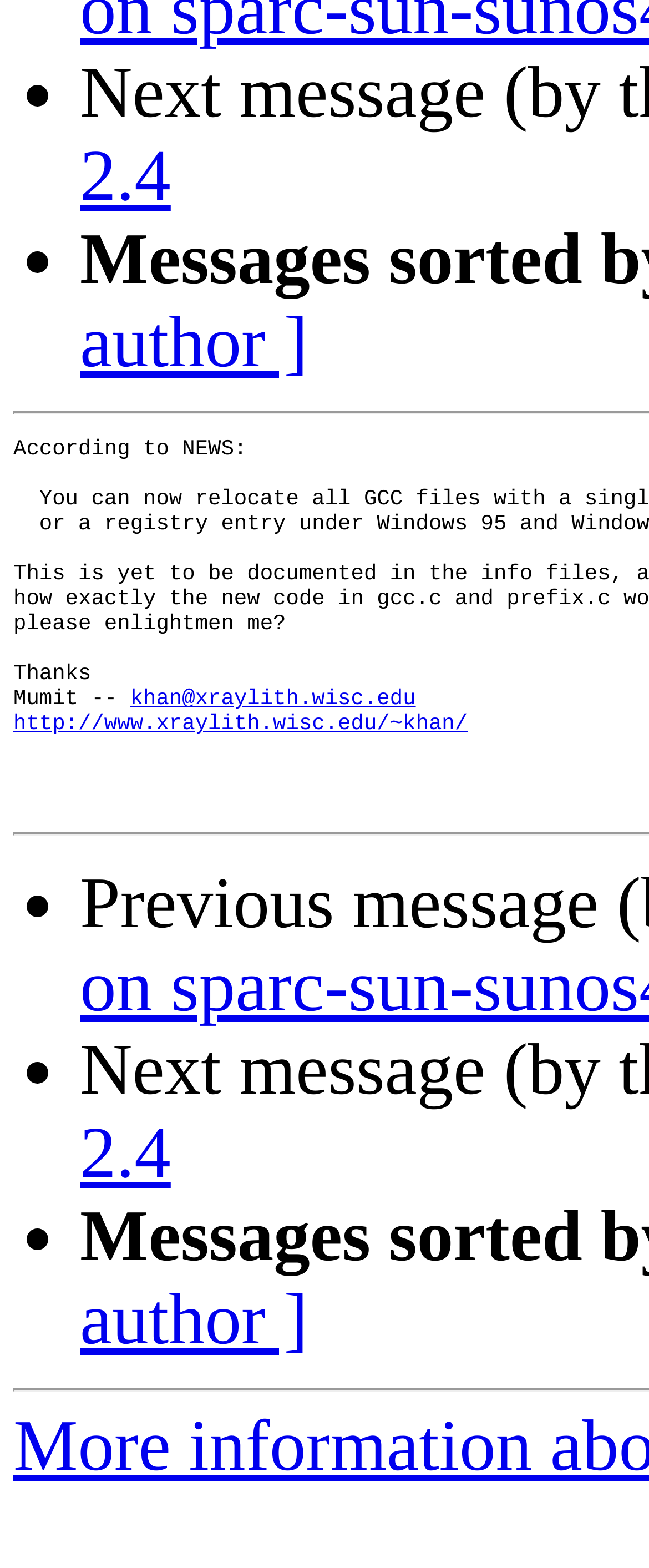Calculate the bounding box coordinates for the UI element based on the following description: "http://www.xraylith.wisc.edu/~khan/". Ensure the coordinates are four float numbers between 0 and 1, i.e., [left, top, right, bottom].

[0.021, 0.454, 0.723, 0.47]